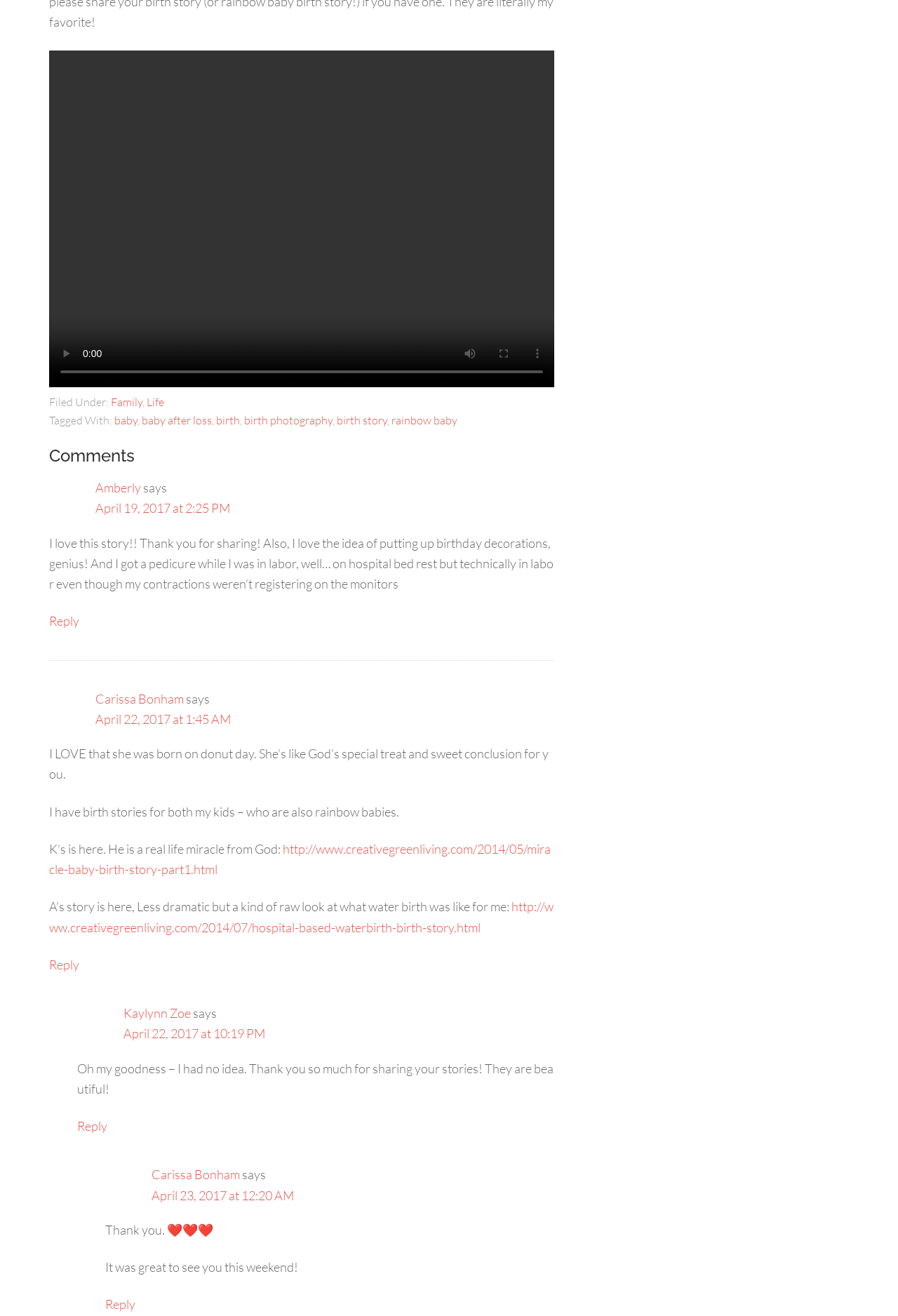Indicate the bounding box coordinates of the element that must be clicked to execute the instruction: "View Cart". The coordinates should be given as four float numbers between 0 and 1, i.e., [left, top, right, bottom].

None